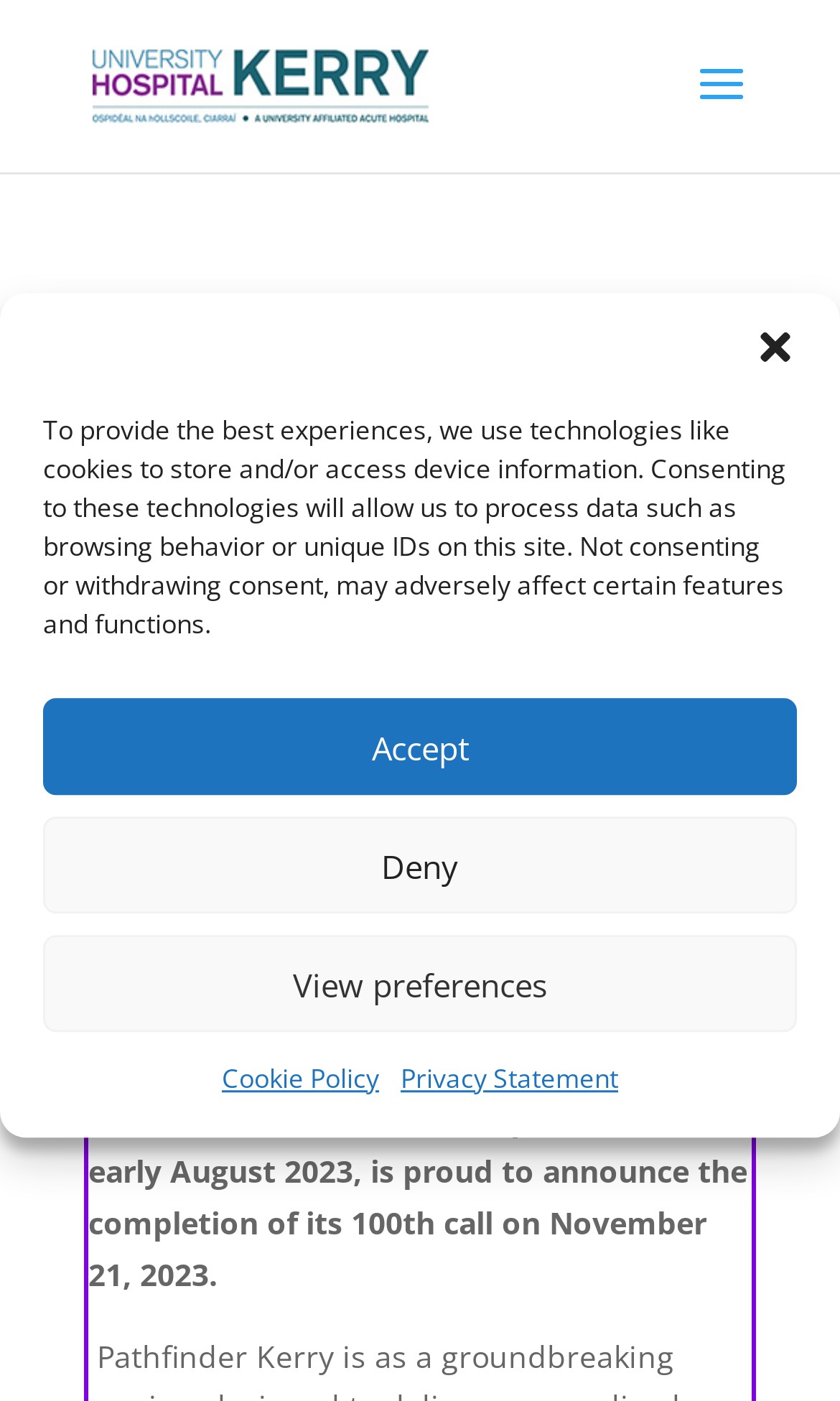Describe every aspect of the webpage in a detailed manner.

The webpage is about the Pathfinder Milestone at UNIVERSITY HOSPITAL KERRY. At the top, there is a dialog box for managing cookie consent, which takes up most of the screen. Inside the dialog box, there is a close button at the top right corner. Below the close button, there is a paragraph of text explaining the use of cookies and technologies on the site. Underneath the text, there are three buttons: Accept, Deny, and View preferences, aligned horizontally. Below these buttons, there are two links: Cookie Policy and Privacy Statement.

Above the dialog box, there is a link to UNIVERSITY HOSPITAL KERRY at the top left corner, accompanied by an image of the hospital's logo. Below the link, there is a heading that reads "Pathfinder Milestone". 

On the left side of the page, there is a link with an image, which takes up a significant portion of the screen. The image is not described, but it is likely related to the Pathfinder initiative.

The main content of the page is divided into sections. The first section has a heading that reads "Pathfinder Reach Milestone" and another heading that reads "First 100 Calls Reached". Below these headings, there is a paragraph of text describing the achievement of completing 100 calls on November 21, 2023, as part of the Pathfinder Kerry initiative.